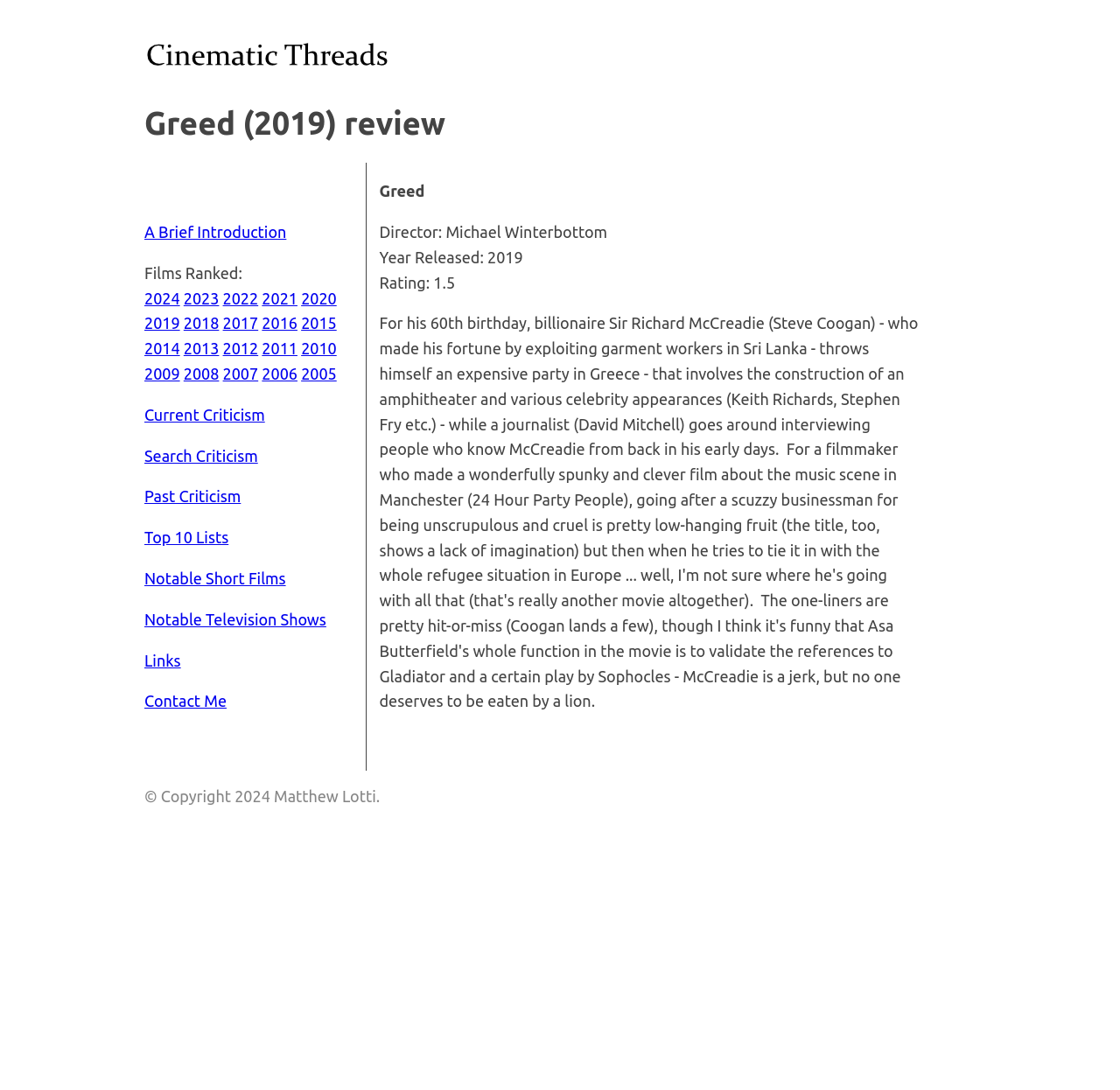Using the provided element description: "Сказочный Патруль APK download", identify the bounding box coordinates. The coordinates should be four floats between 0 and 1 in the order [left, top, right, bottom].

None